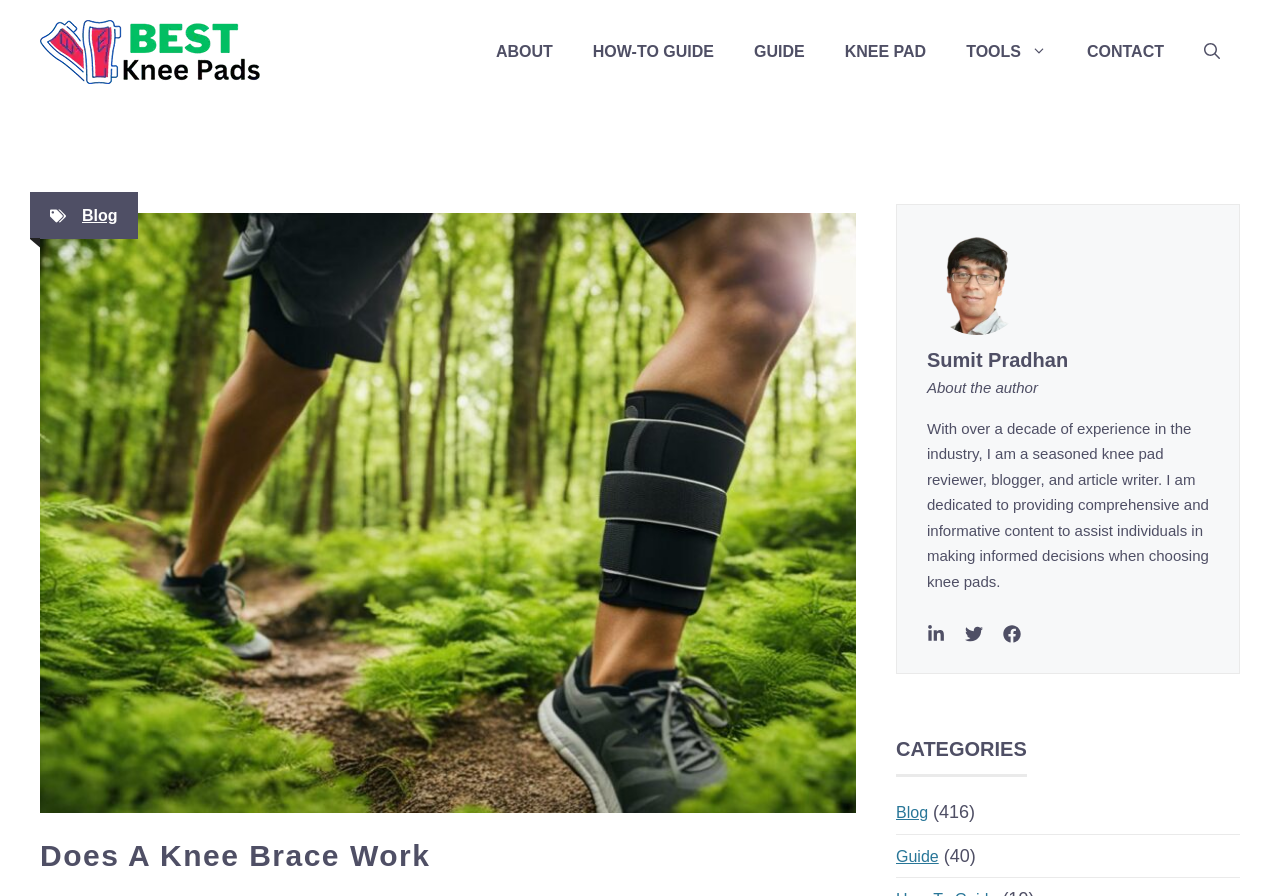Please identify the webpage's heading and generate its text content.

Does A Knee Brace Work